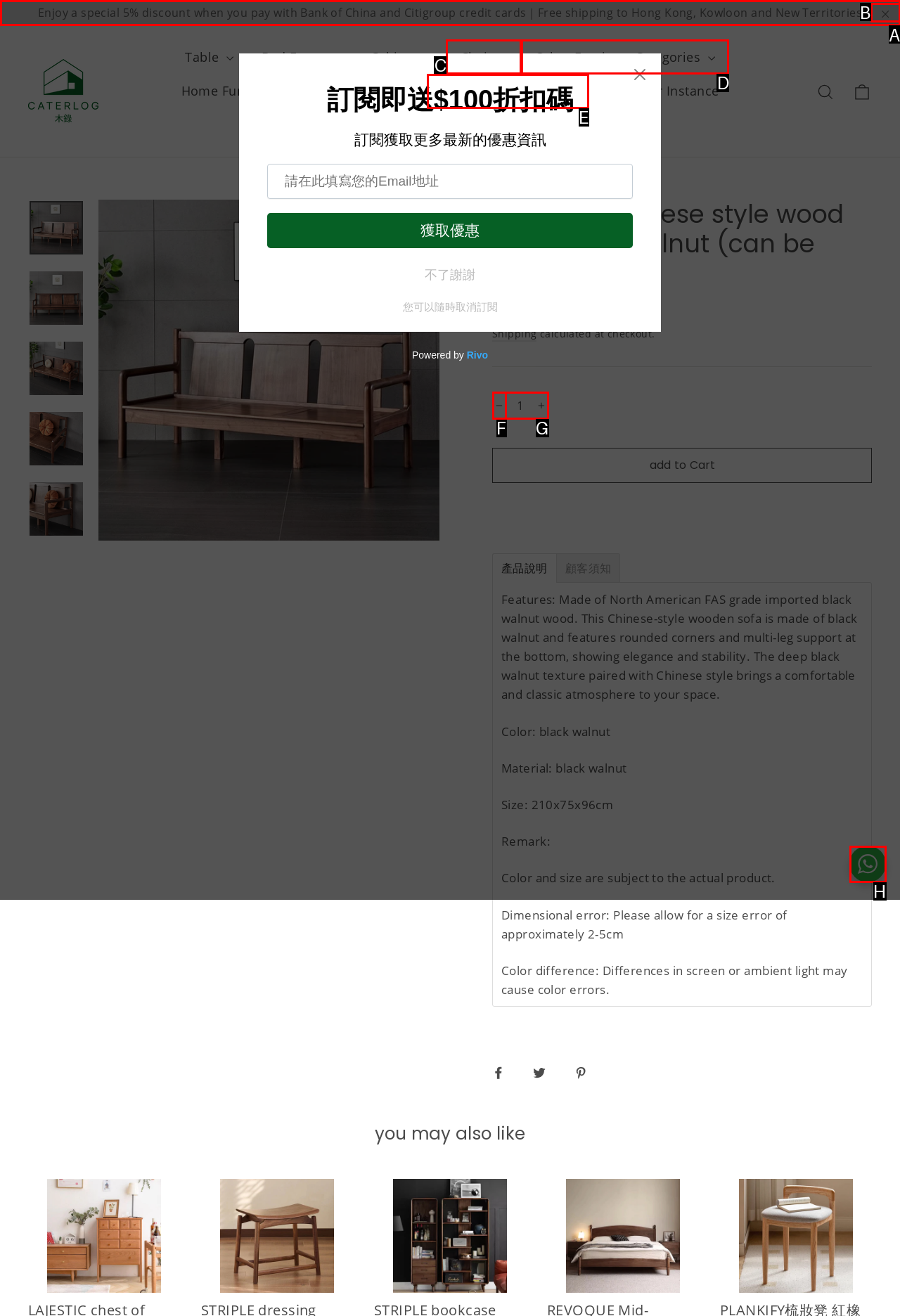With the description: @Manoj, find the option that corresponds most closely and answer with its letter directly.

None